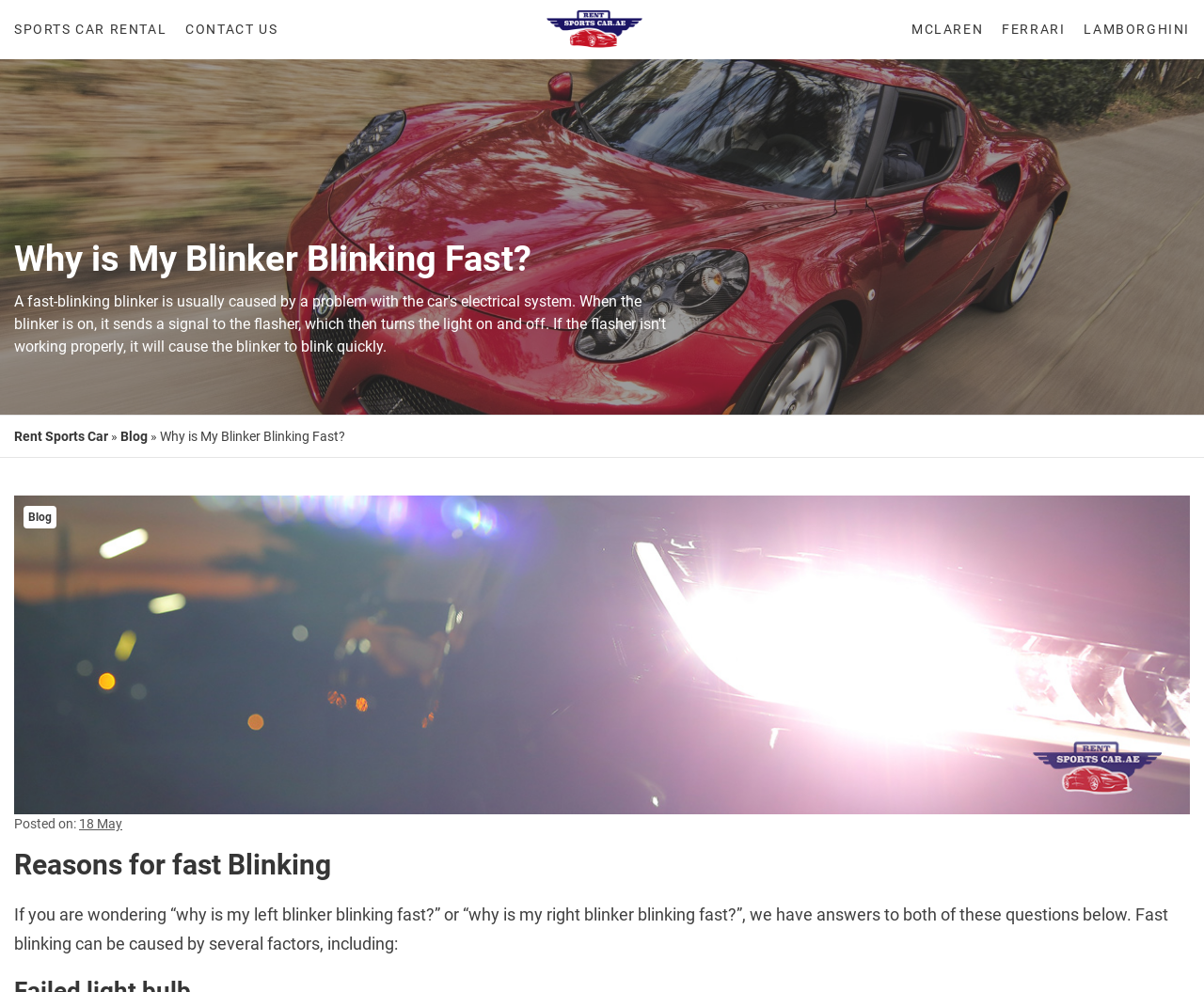Identify and extract the main heading from the webpage.

Why is My Blinker Blinking Fast?